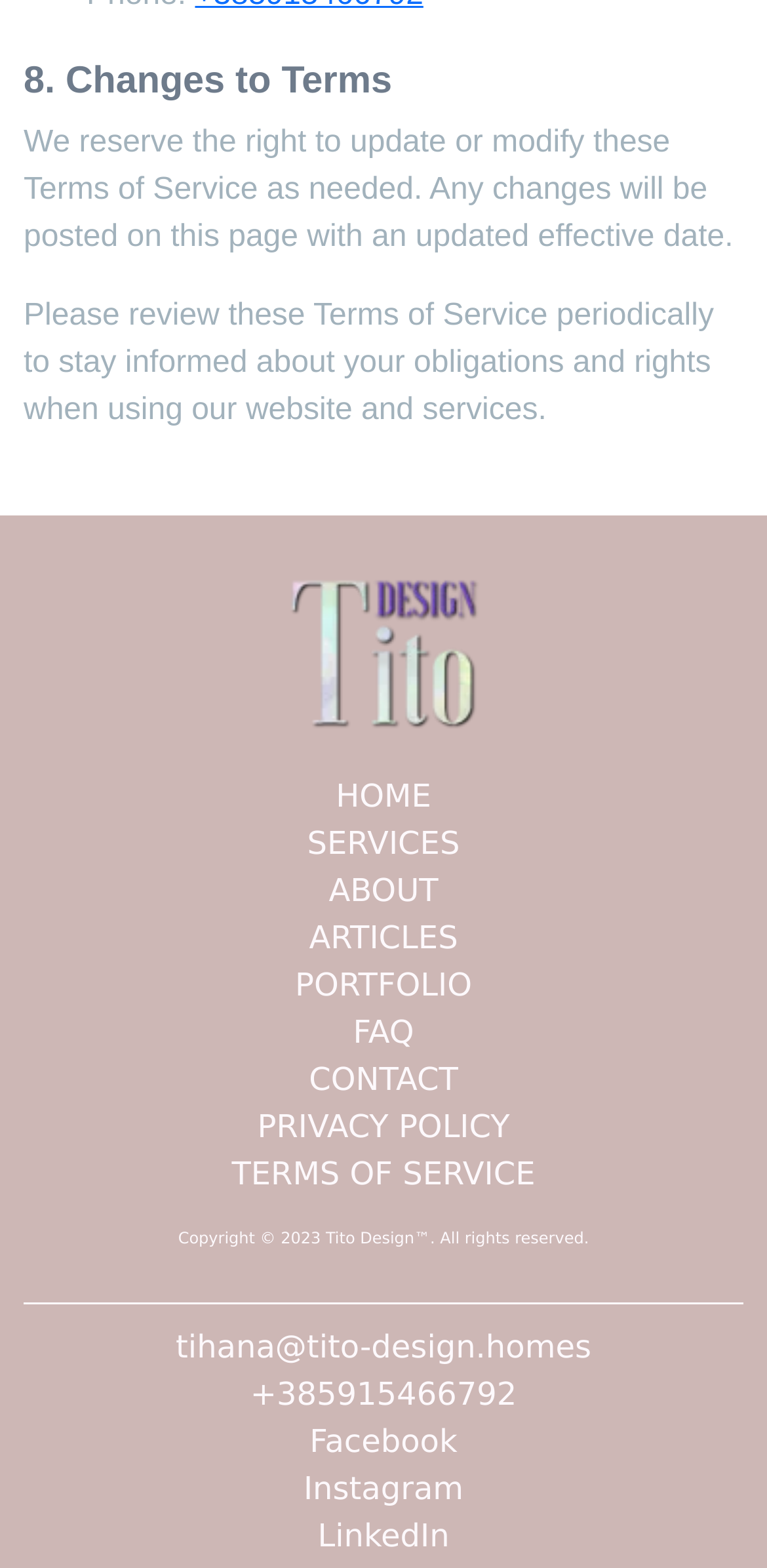Identify the bounding box coordinates for the UI element described by the following text: "PRIVACY POLICY". Provide the coordinates as four float numbers between 0 and 1, in the format [left, top, right, bottom].

[0.031, 0.704, 0.969, 0.734]